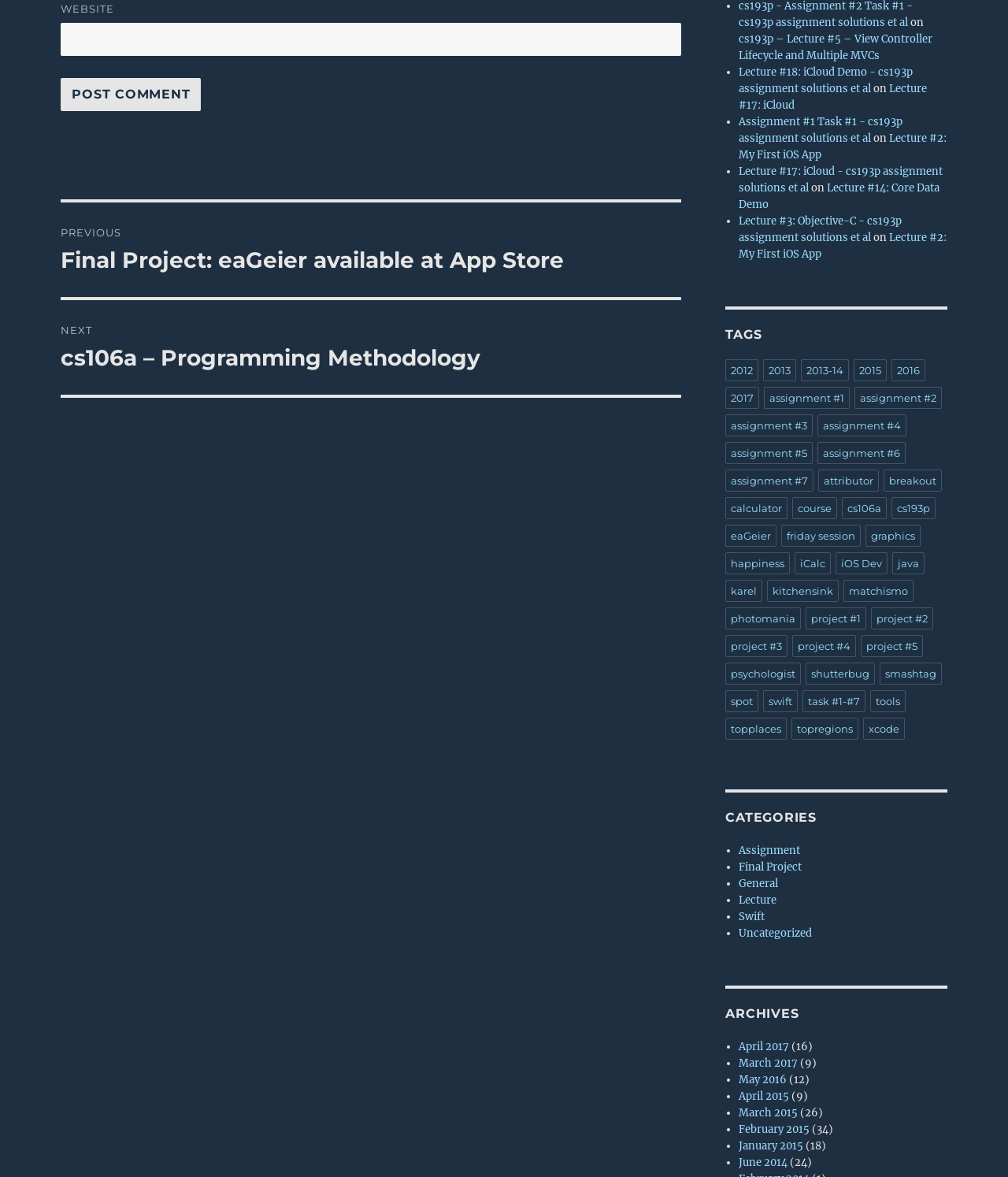What is the navigation section below the 'TAGS' heading?
Relying on the image, give a concise answer in one word or a brief phrase.

A list of tags